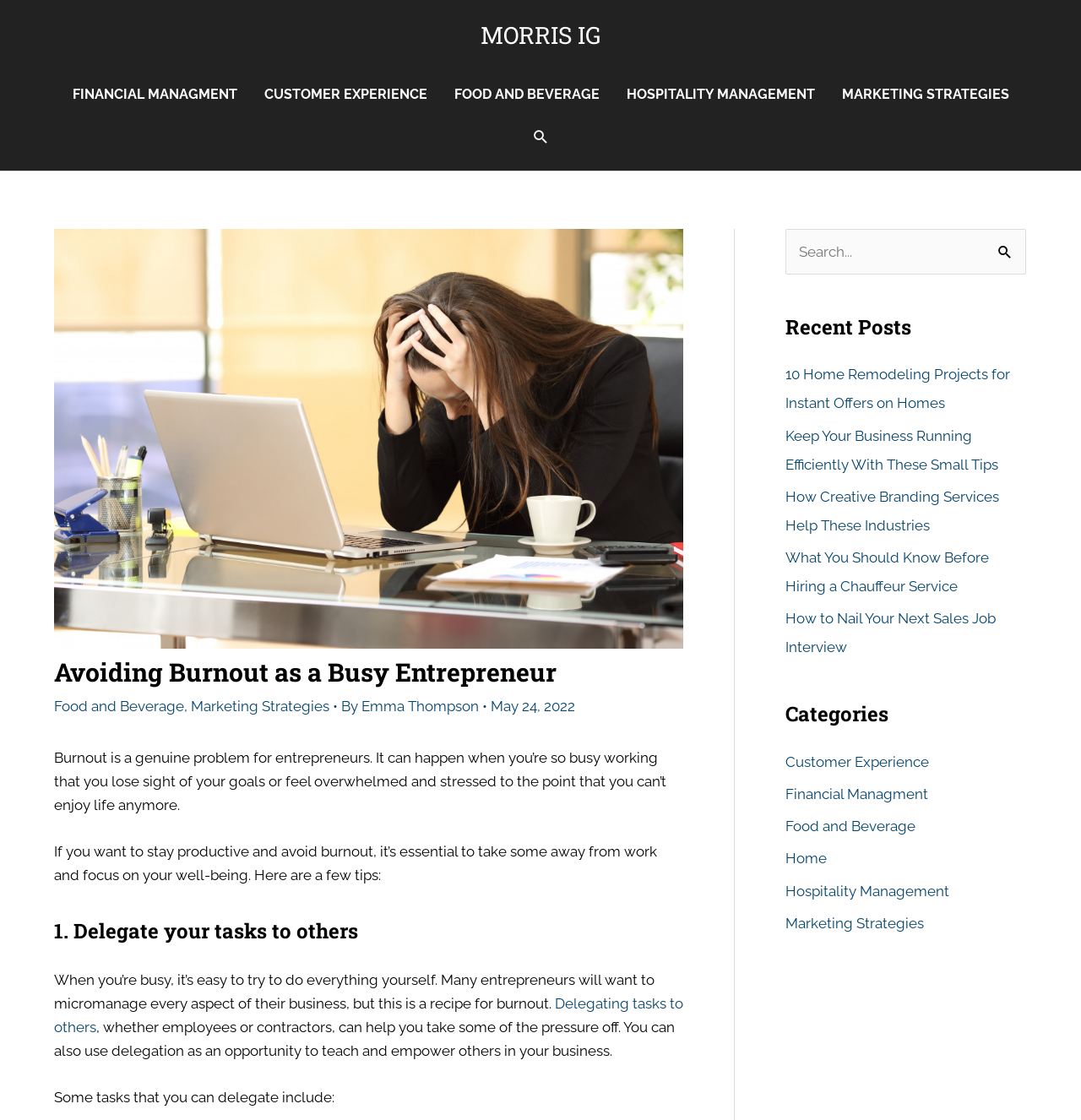Determine the main heading of the webpage and generate its text.

Avoiding Burnout as a Busy Entrepreneur